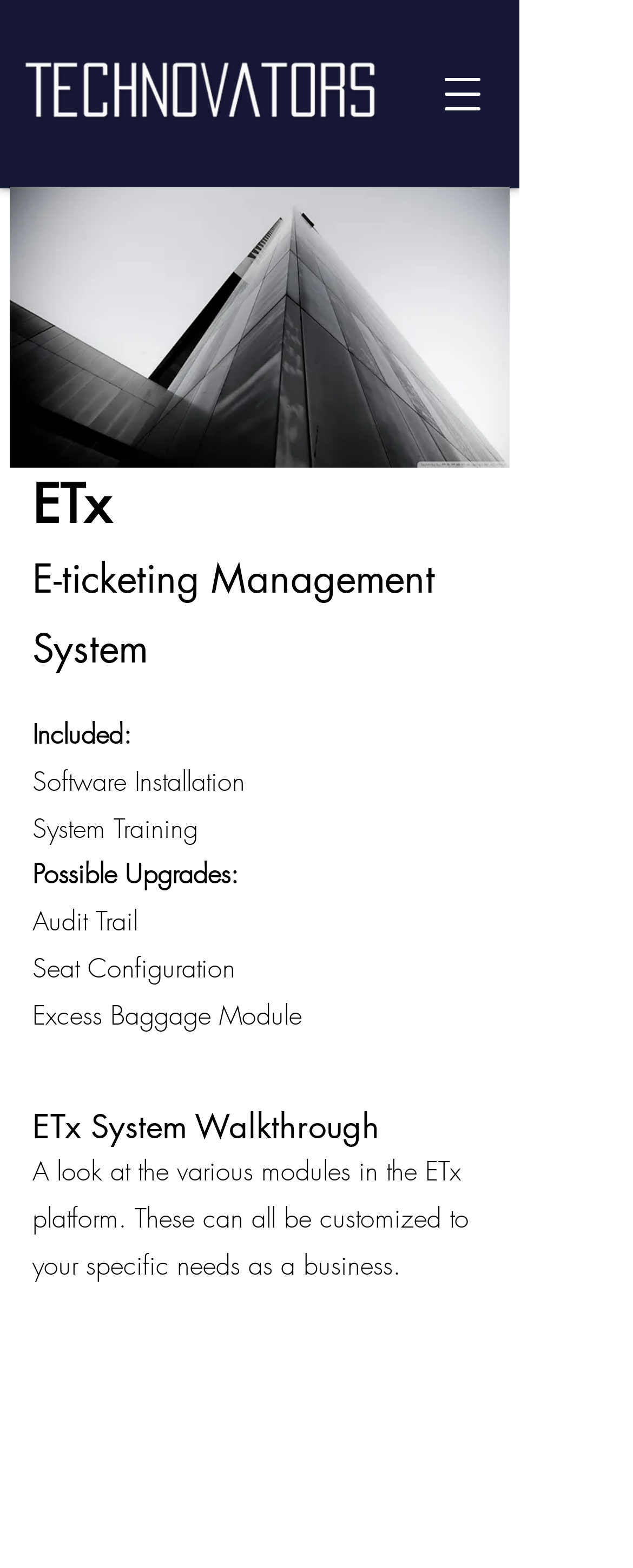Please find and generate the text of the main header of the webpage.

ETx
E-ticketing Management System